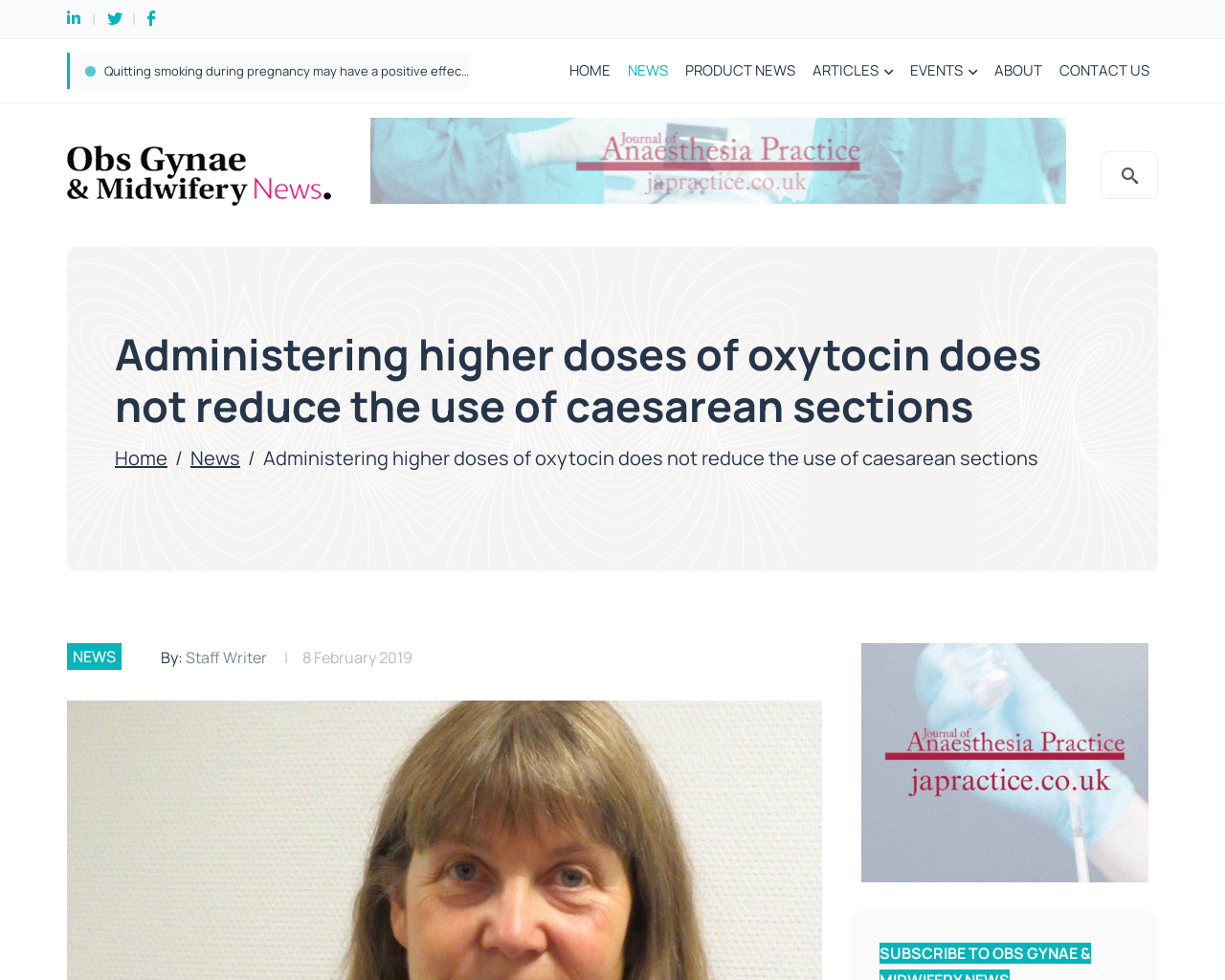Answer the question with a brief word or phrase:
What is the date of the news article?

8 February 2019